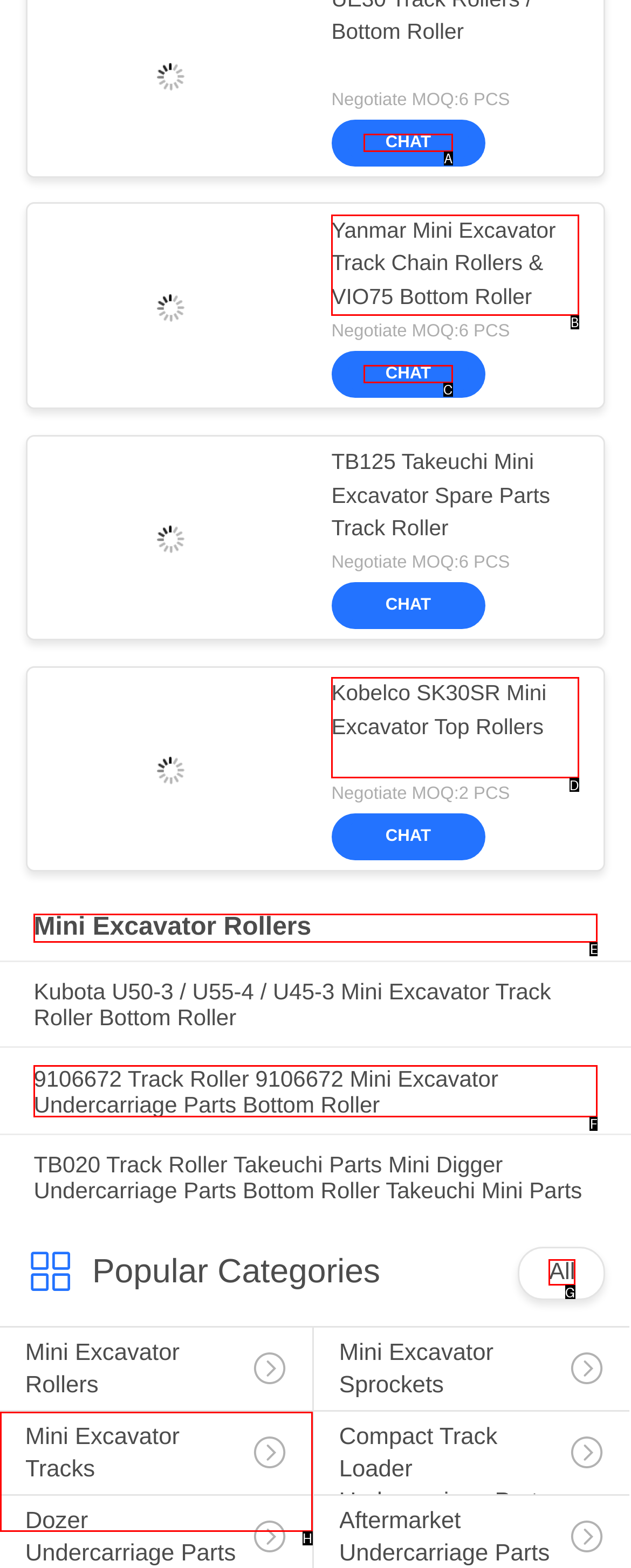Find the correct option to complete this instruction: Explore Mini Excavator Rollers. Reply with the corresponding letter.

E